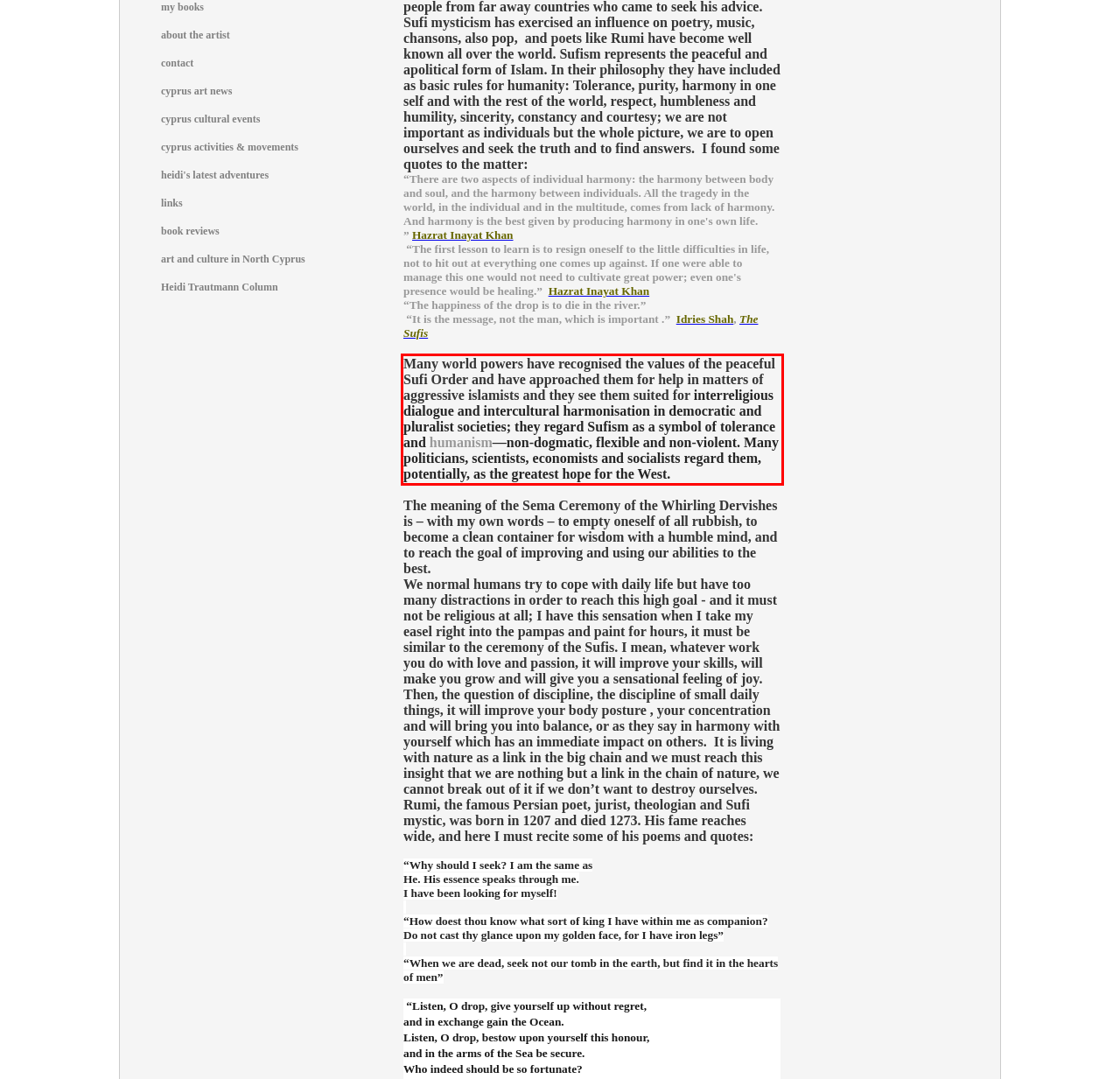Look at the provided screenshot of the webpage and perform OCR on the text within the red bounding box.

Many world powers have recognised the values of the peaceful Sufi Order and have approached them for help in matters of aggressive islamists and they see them suited for interreligious dialogue and intercultural harmonisation in democratic and pluralist societies; they regard Sufism as a symbol of tolerance and humanism—non-dogmatic, flexible and non-violent. Many politicians, scientists, economists and socialists regard them, potentially, as the greatest hope for the West.